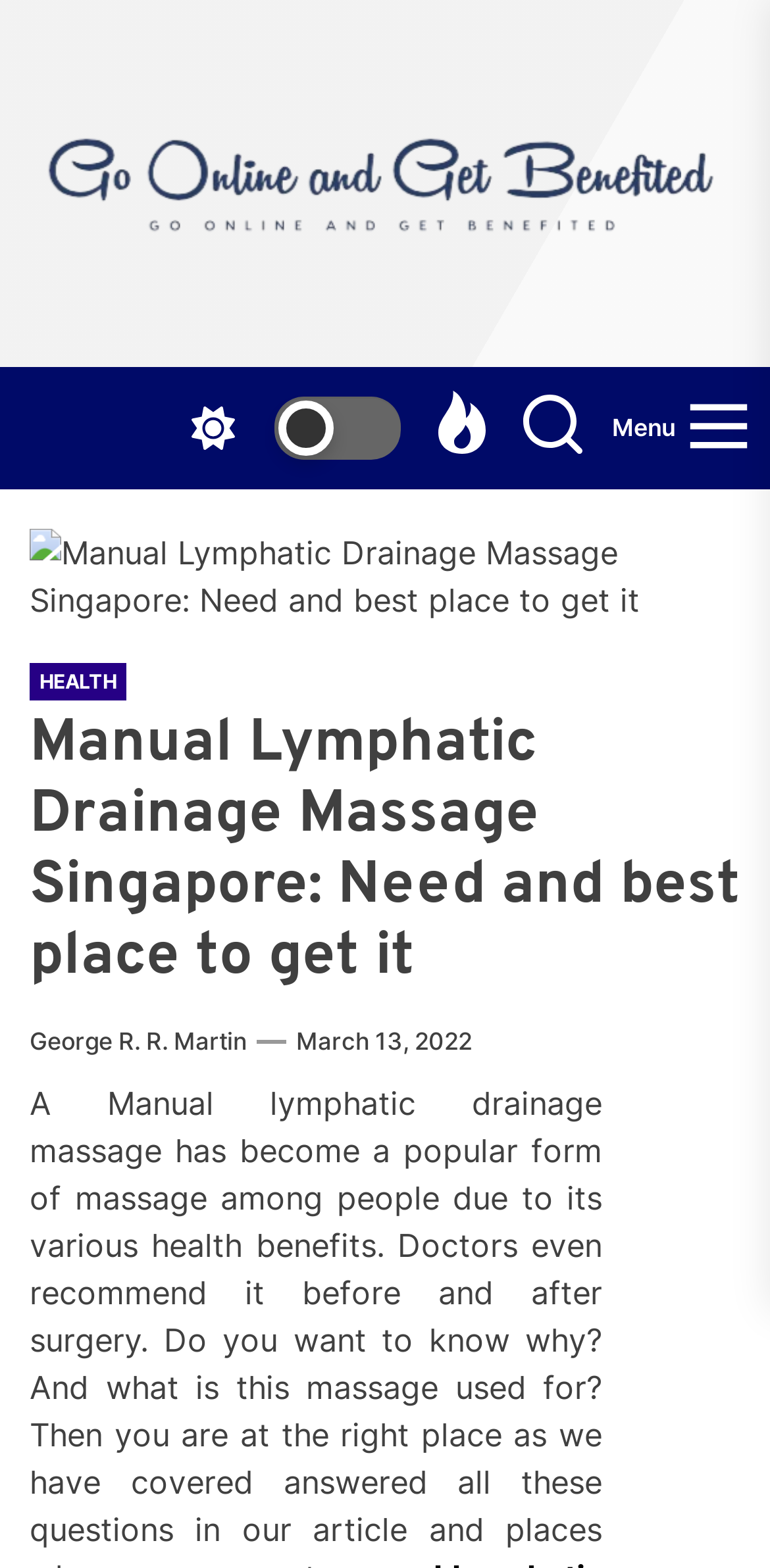Describe the webpage in detail, including text, images, and layout.

The webpage is about Manual Lymphatic Drainage Massage in Singapore, focusing on the need and best place to get it. At the top, there is a prominent link "Go Online and Get Benefited" accompanied by an image, taking up most of the width. Below this, there are four buttons aligned horizontally, with the last one labeled "Menu". 

The main content area is divided into sections. At the top, there is a header section with a large image related to Manual Lymphatic Drainage Massage Singapore. Below this image, there is a heading with the same title as the webpage. To the left of the heading, there is a link labeled "HEALTH". 

Further down, there are two links, one mentioning George R. R. Martin and the other showing a date, March 13, 2022, with a time component. The overall layout is organized, with clear headings and concise text.